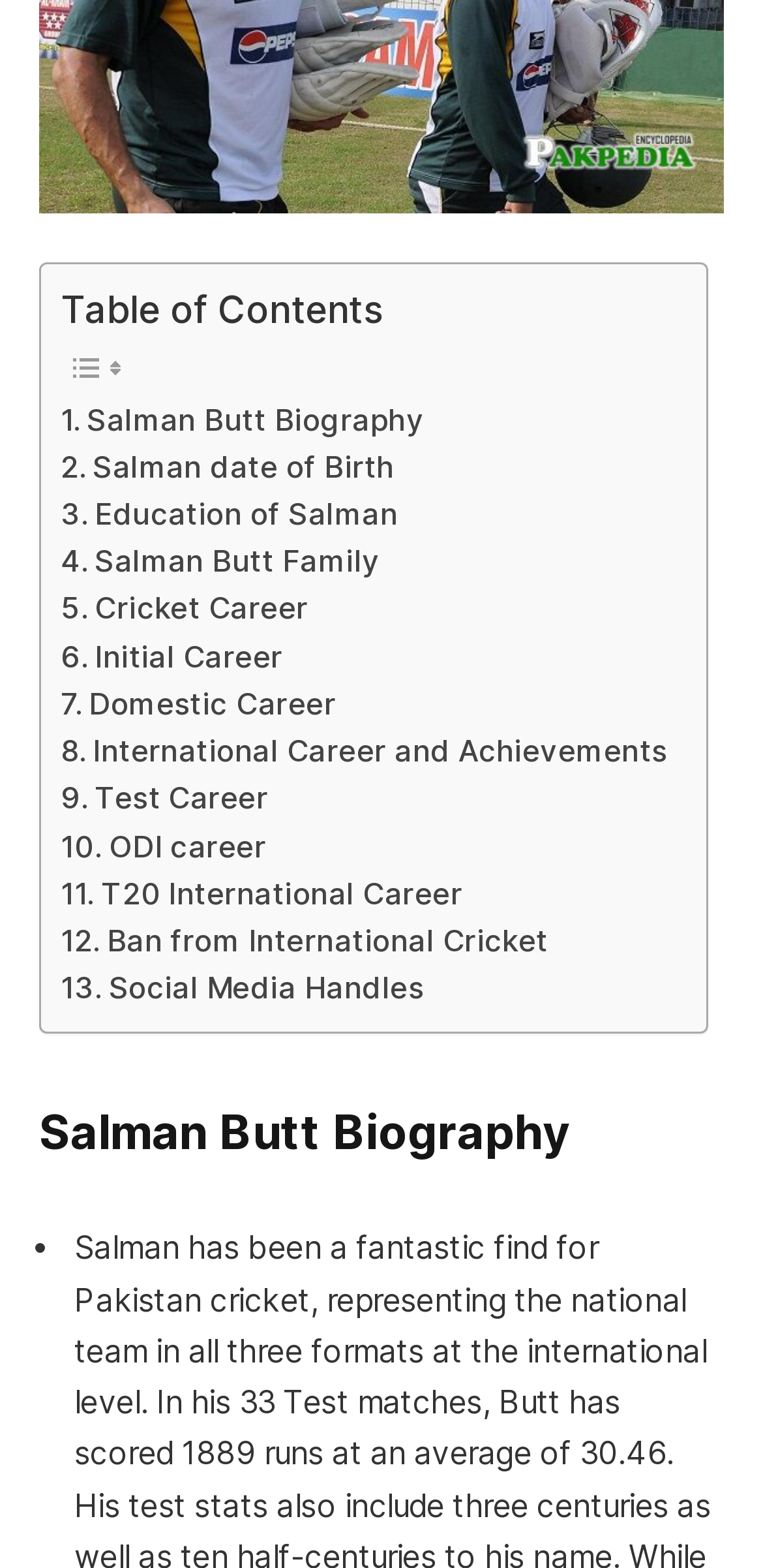Please locate the bounding box coordinates for the element that should be clicked to achieve the following instruction: "Click on Salman Butt Biography". Ensure the coordinates are given as four float numbers between 0 and 1, i.e., [left, top, right, bottom].

[0.079, 0.253, 0.556, 0.283]